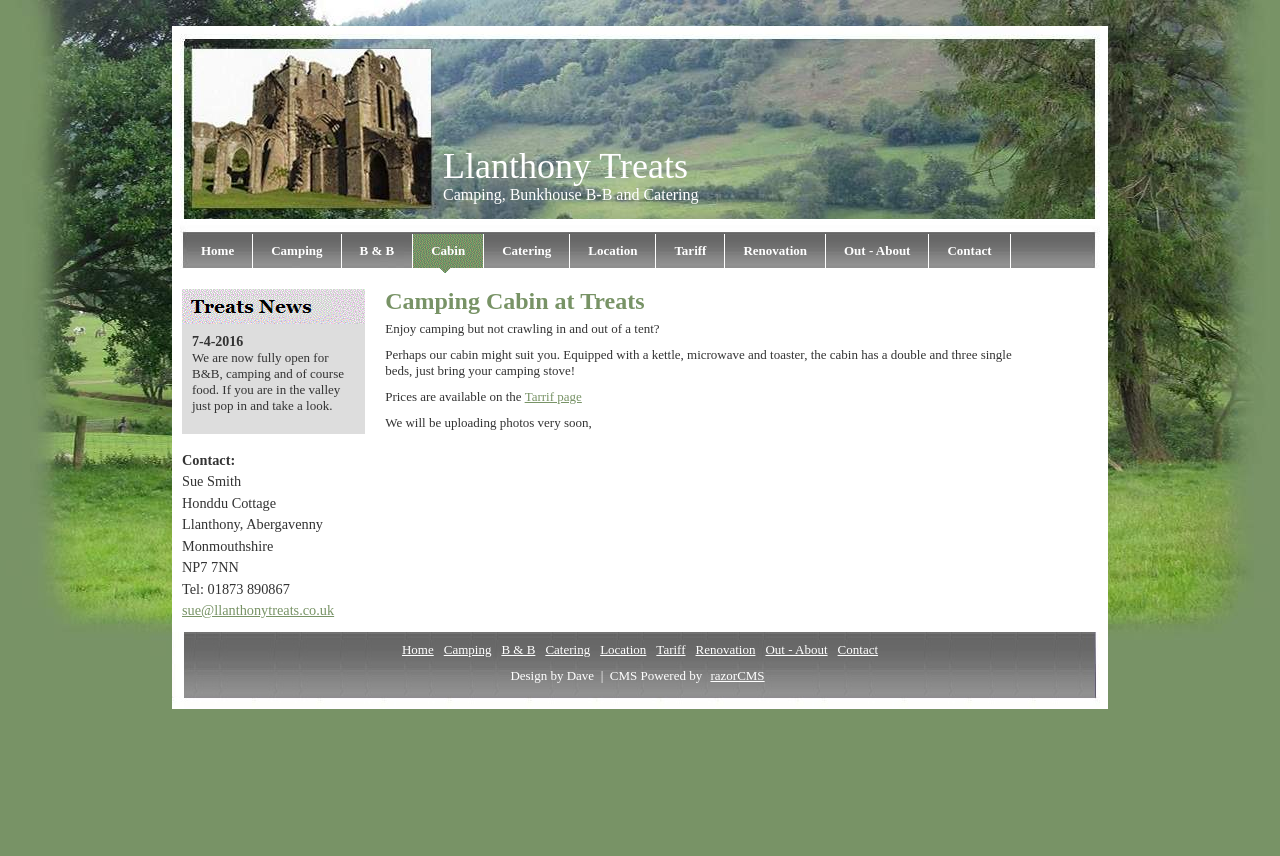Use a single word or phrase to respond to the question:
What is the contact phone number?

01873 890867